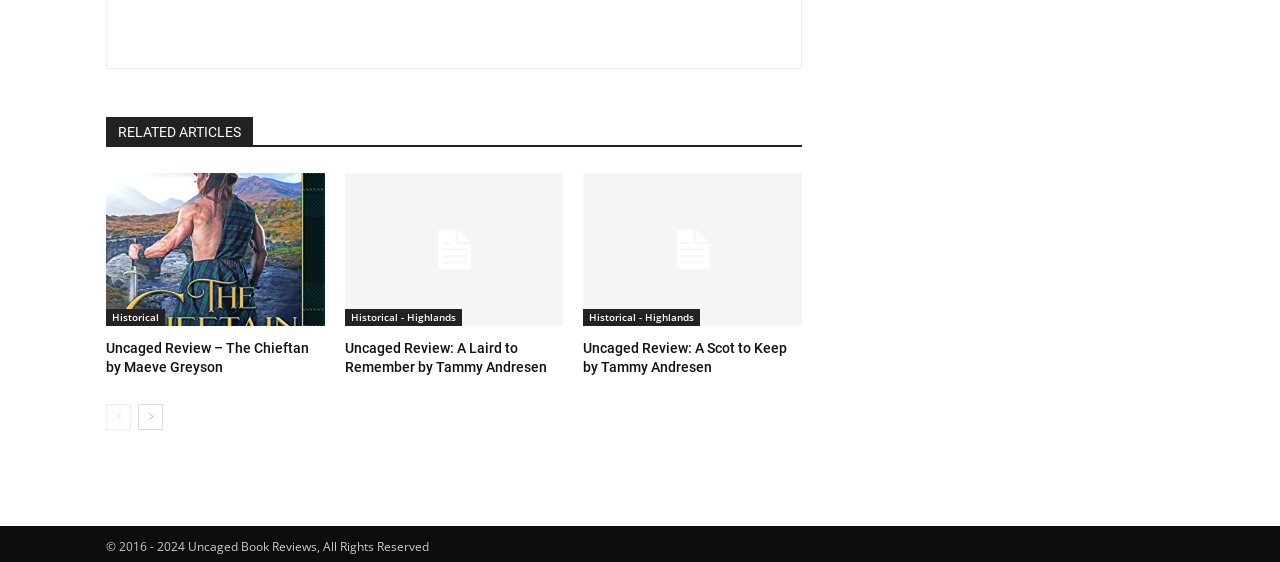What is the purpose of the 'RELATED ARTICLES' section?
Using the visual information, reply with a single word or short phrase.

To show related articles